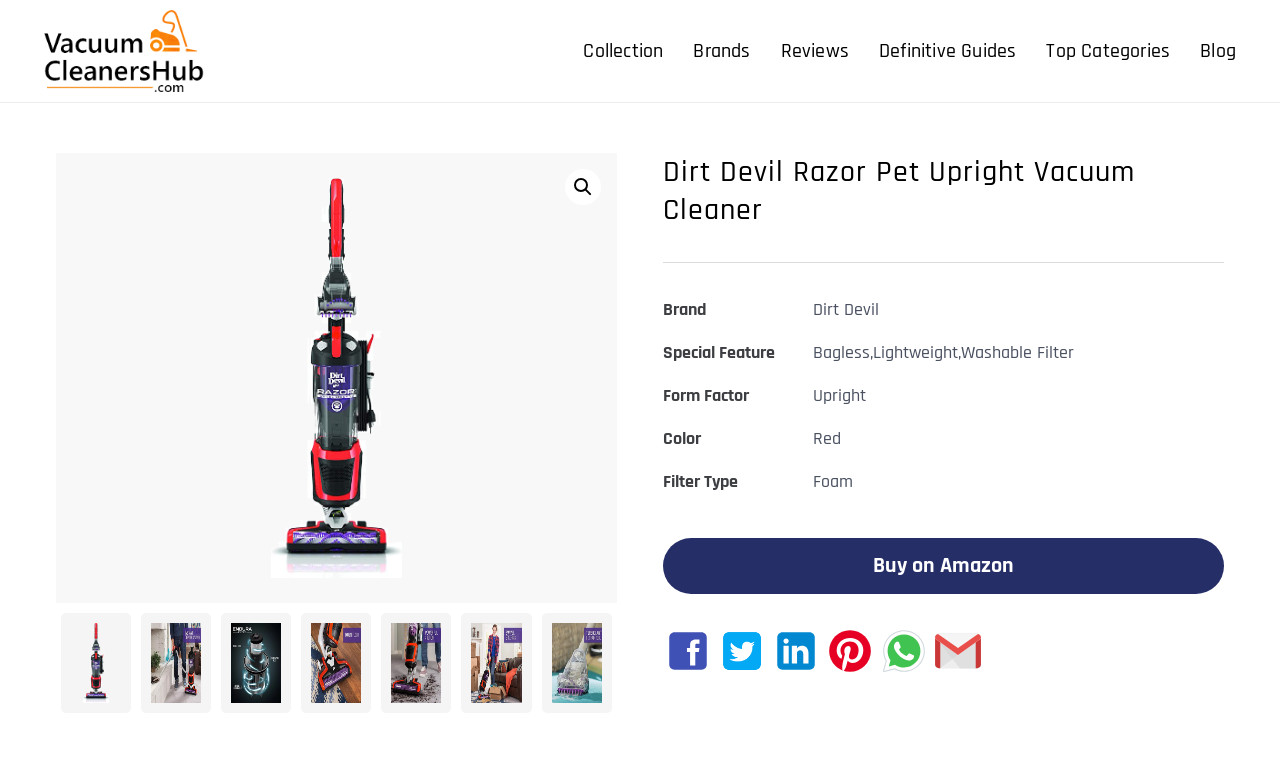Please locate the bounding box coordinates of the element that needs to be clicked to achieve the following instruction: "Search for something". The coordinates should be four float numbers between 0 and 1, i.e., [left, top, right, bottom].

[0.441, 0.219, 0.469, 0.265]